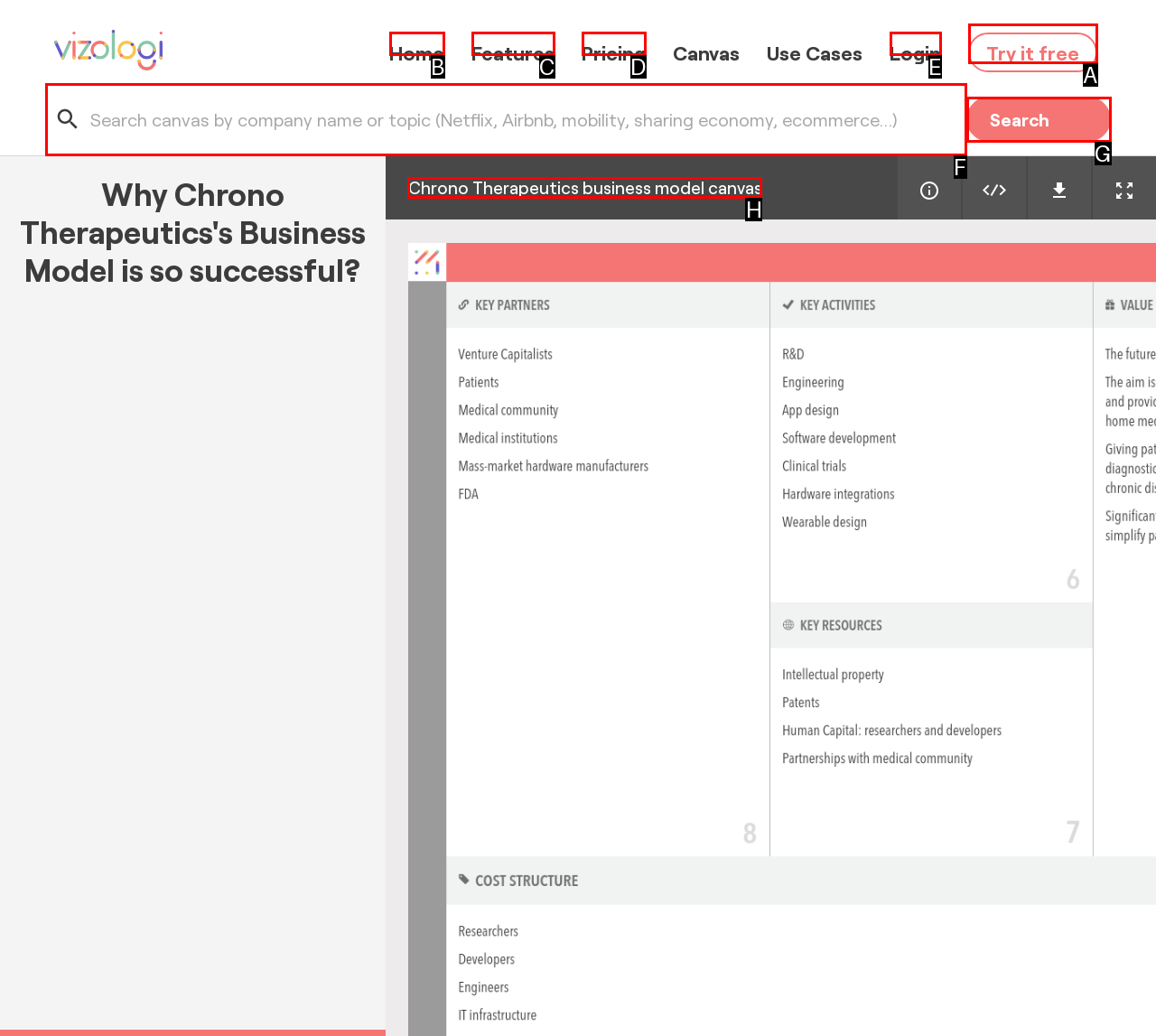Identify the correct UI element to click to follow this instruction: View the 'Chrono Therapeutics business model canvas'
Respond with the letter of the appropriate choice from the displayed options.

H